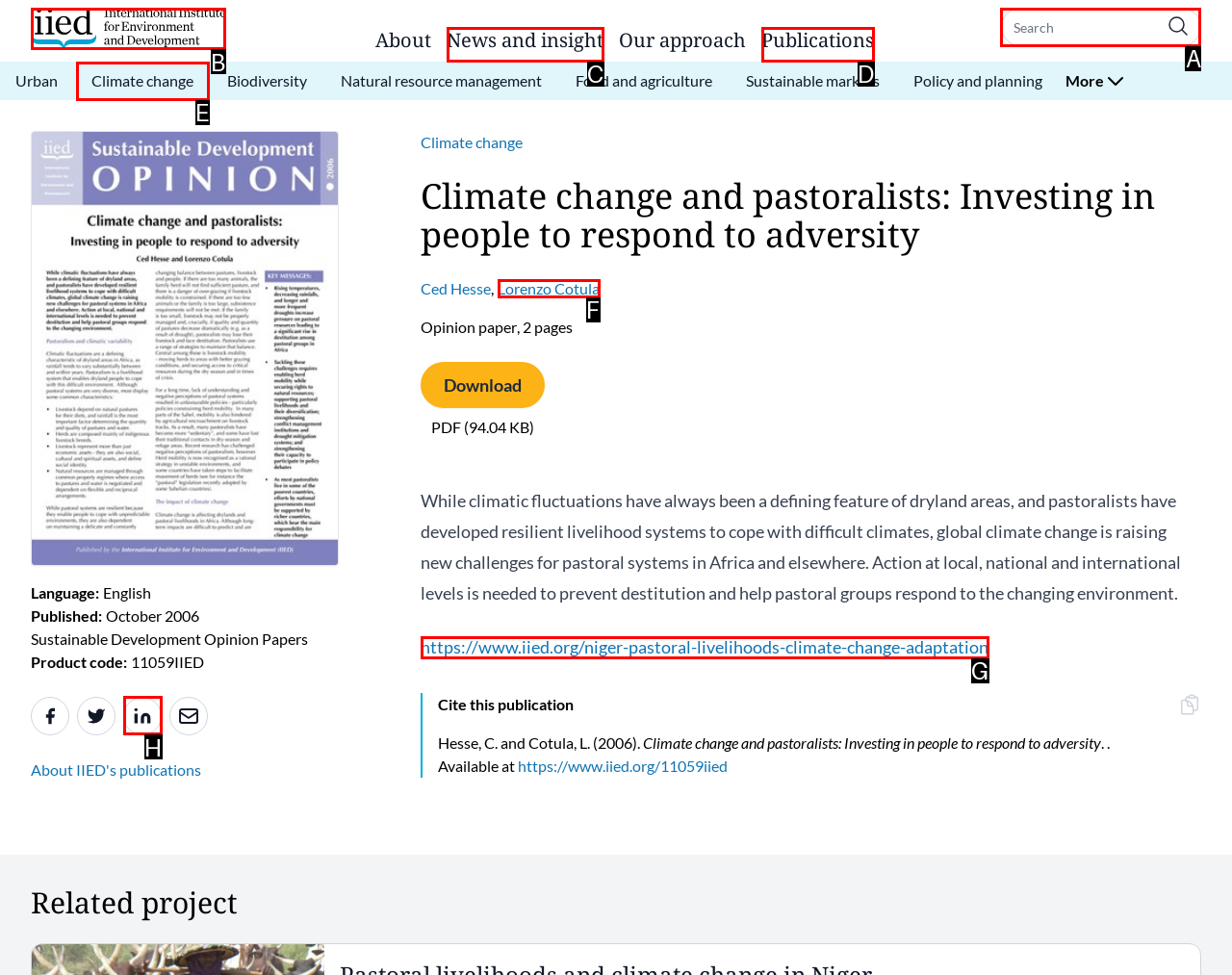Which option should be clicked to complete this task: Clear the cookie
Reply with the letter of the correct choice from the given choices.

None